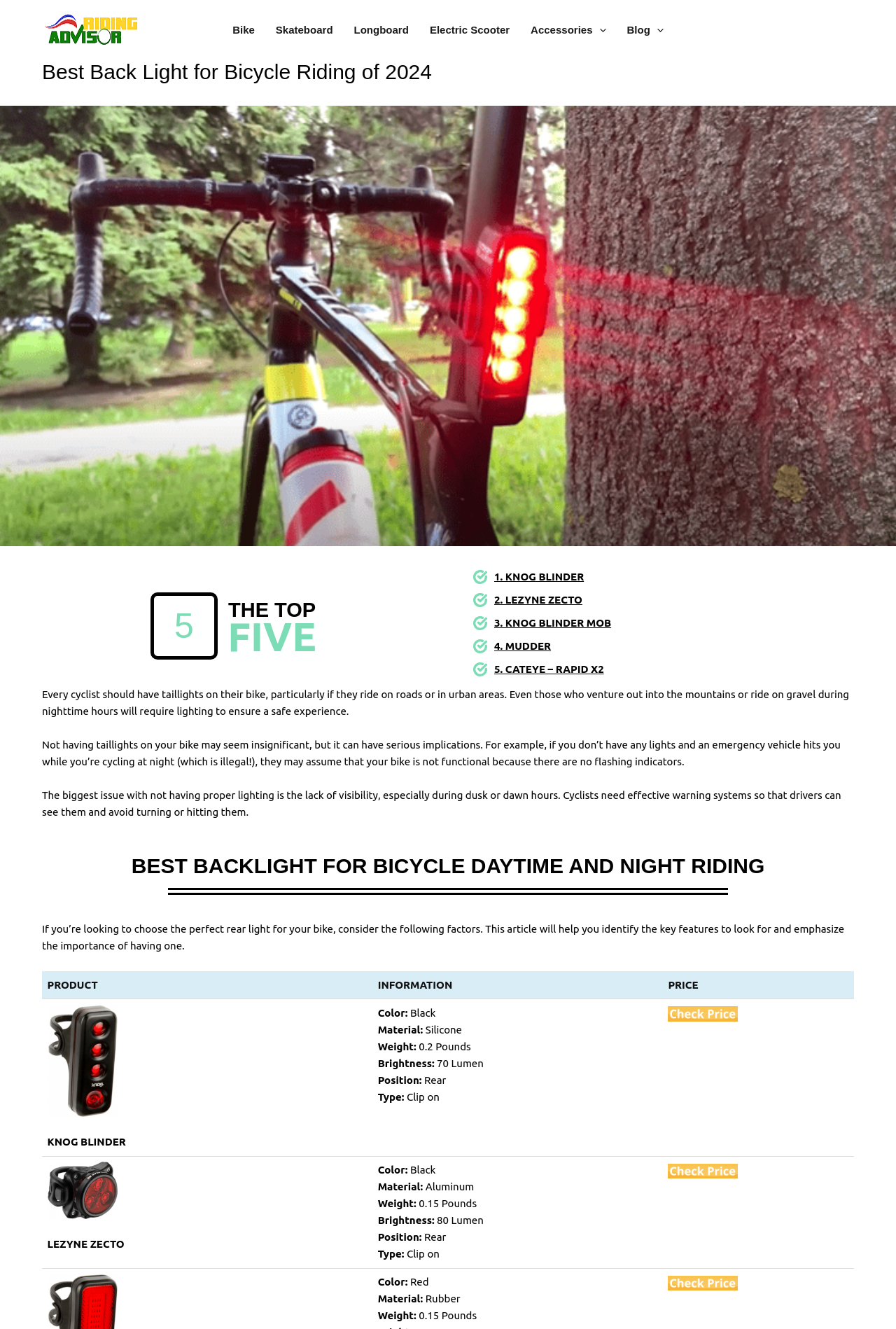Create a detailed narrative describing the layout and content of the webpage.

This webpage is about the best back lights for bicycle riding, specifically highlighting the top five options for 2024. At the top, there is a navigation menu with links to different categories, including "Bike", "Skateboard", "Longboard", "Electric Scooter", and "Accessories". Below the navigation menu, there is a header section with the title "Best Back Light for Bicycle Riding of 2024" and a figure displaying an image related to bicycle riding.

The main content of the webpage is divided into sections, with the first section introducing the importance of having taillights on a bicycle, especially for safety reasons. This section includes three paragraphs of text explaining the risks of not having proper lighting while cycling.

The next section is titled "BEST BACKLIGHT FOR BICYCLE DAYTIME AND NIGHT RIDING" and provides guidance on choosing the perfect rear light for a bike. This section includes a table with five rows, each representing a different product. The table columns display information about the product, including its name, features, and price. Each product row includes an image of the product, and the features are listed in a detailed format.

The five products listed in the table are KNOG BLINDER, LEZYNE ZECTO, KNOG BLINDER MOB, MUDDER, and CATEYE – RAPID X2. Each product has a corresponding image and a brief description of its features, including its color, material, weight, brightness, position, and type.